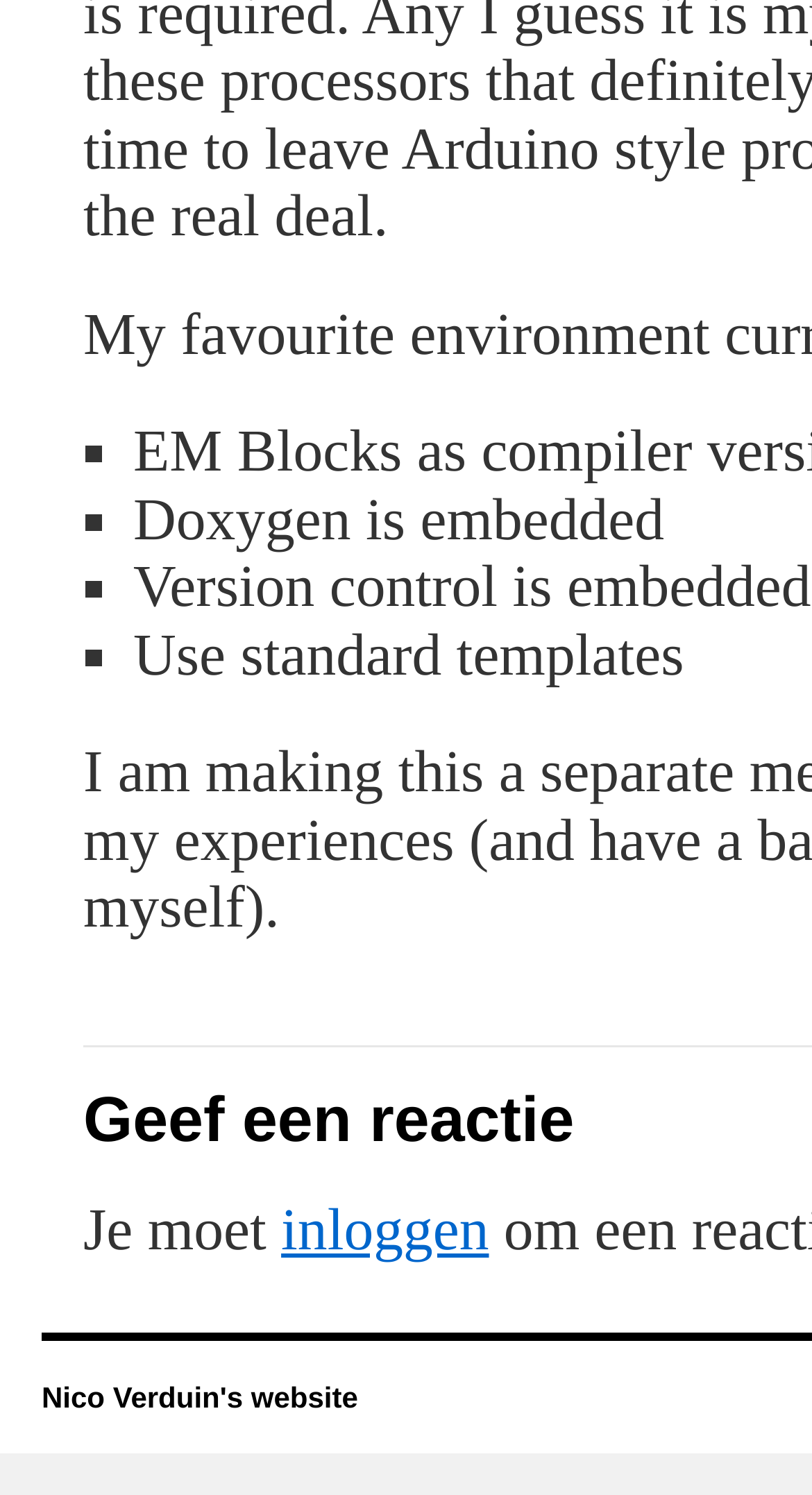Provide the bounding box coordinates of the HTML element this sentence describes: "inloggen". The bounding box coordinates consist of four float numbers between 0 and 1, i.e., [left, top, right, bottom].

[0.346, 0.802, 0.602, 0.845]